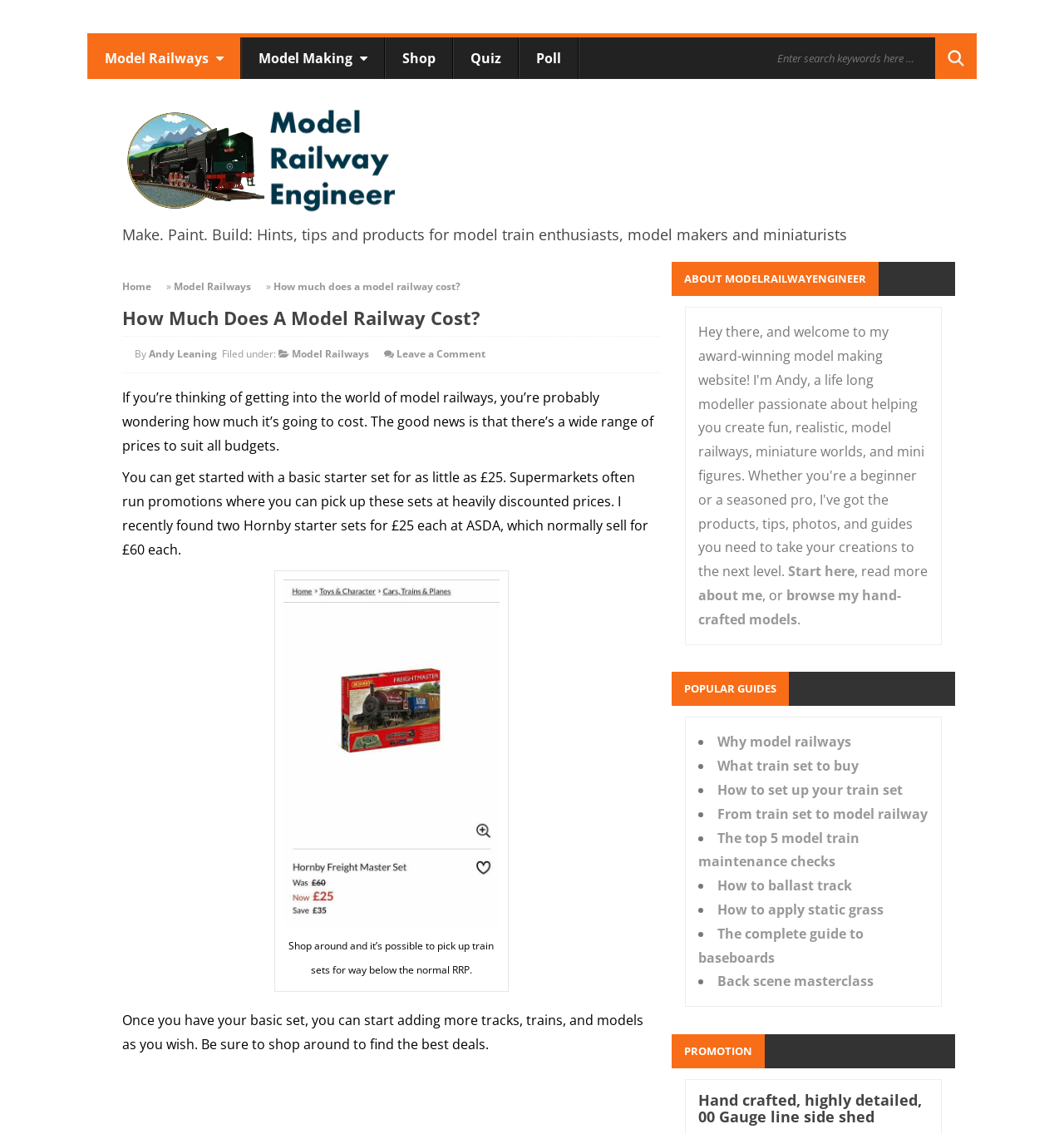What is the purpose of the search box?
Provide a fully detailed and comprehensive answer to the question.

The search box is intended for users to search for specific content on the website, as indicated by the text 'Search for:' next to the search box.